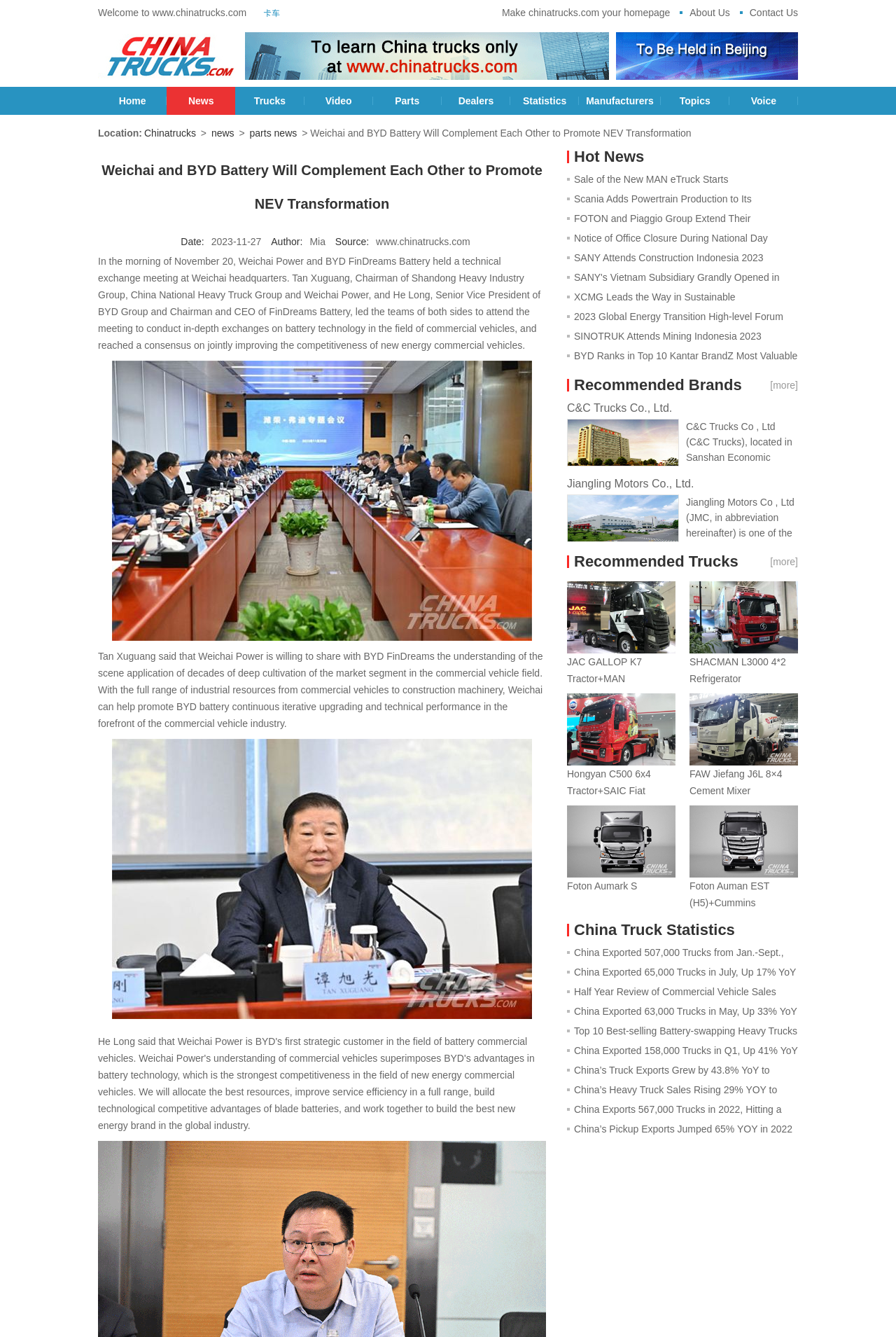Give a one-word or phrase response to the following question: What is the date of the news article?

2023-11-27